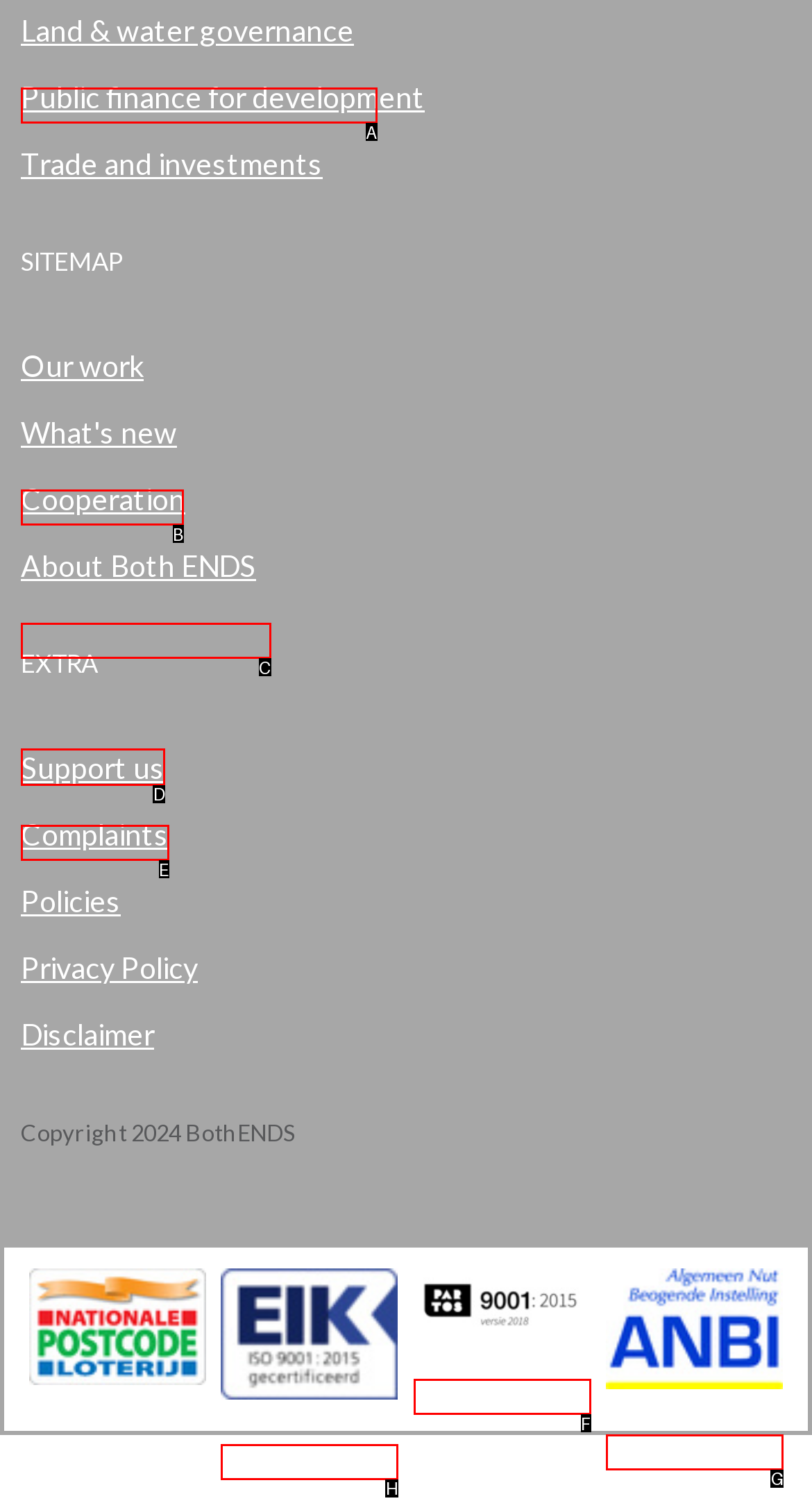What is the letter of the UI element you should click to Read 'The Step by Step Development of Technology Advancements in WW1'? Provide the letter directly.

None